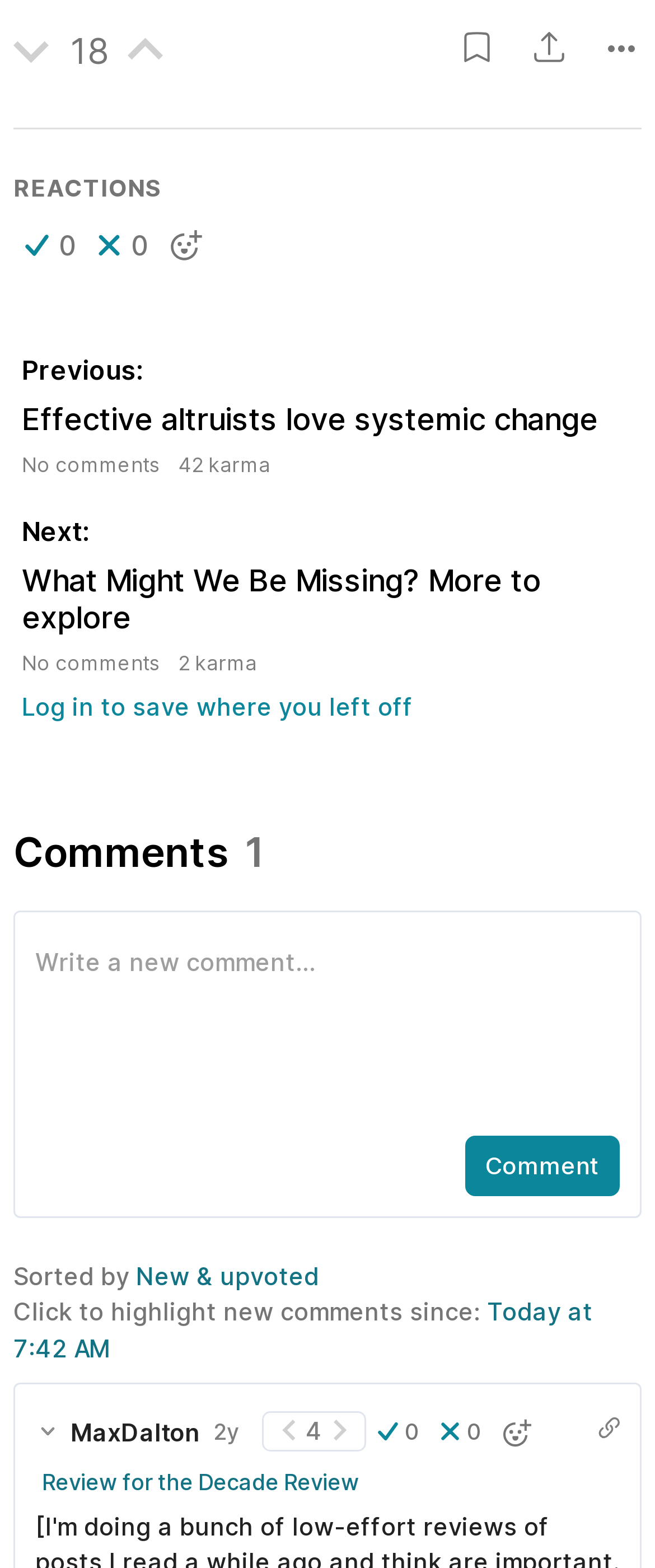Identify the bounding box coordinates for the UI element described as follows: "Review for the Decade Review". Ensure the coordinates are four float numbers between 0 and 1, formatted as [left, top, right, bottom].

[0.064, 0.936, 0.549, 0.953]